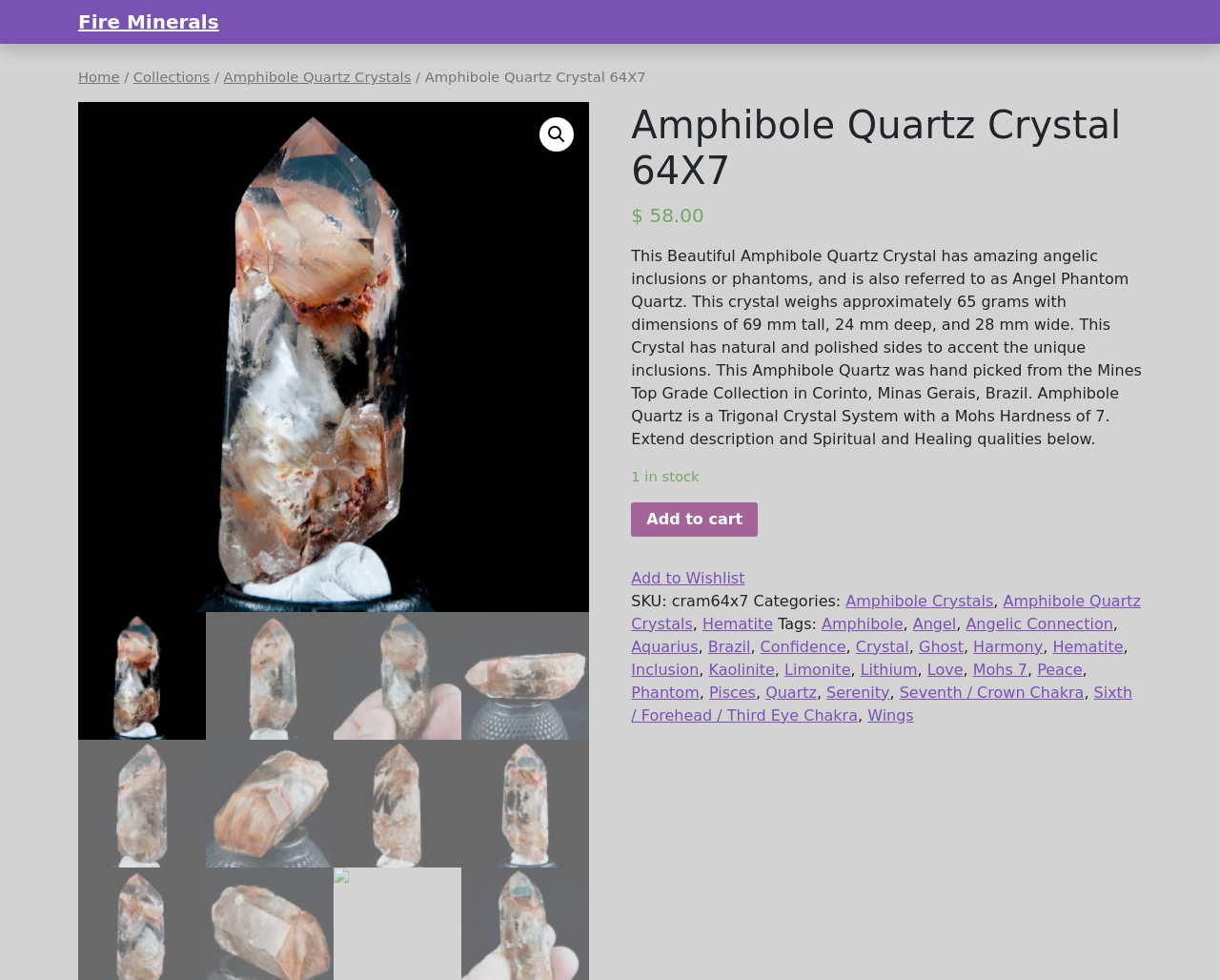Describe all the key features of the webpage in detail.

This webpage is about a specific Amphibole Quartz Crystal, referred to as Angel Phantom Quartz, which weighs approximately 65 grams with dimensions of 69 mm tall, 24 mm deep, and 28 mm wide. The crystal has natural and polished sides to accent the unique inclusions.

At the top of the page, there is a navigation menu with links to "Fire Minerals", "Home", "Collections", and "Amphibole Quartz Crystals". Below the navigation menu, there is a search bar with a magnifying glass icon.

The main content of the page is divided into two sections. On the left side, there are eight small images of the crystal, arranged in two rows of four images each. These images showcase the crystal from different angles.

On the right side, there is a detailed description of the crystal, including its weight, dimensions, and properties. The description also mentions that the crystal was hand-picked from the Mines Top Grade Collection in Corinto, Minas Gerais, Brazil. Below the description, there is a section with pricing information, including the price of $58.00 and a note that there is one item in stock. There is also an "Add to cart" button and a link to "Add to Wishlist".

Further down the page, there are sections for the crystal's SKU, categories, and tags. The categories include "Amphibole Crystals", "Amphibole Quartz Crystals", and "Hematite", while the tags include "Amphibole", "Angel", "Angelic Connection", and many others.

Overall, the webpage provides a detailed description and multiple images of the Amphibole Quartz Crystal, as well as information about its properties, pricing, and categorization.